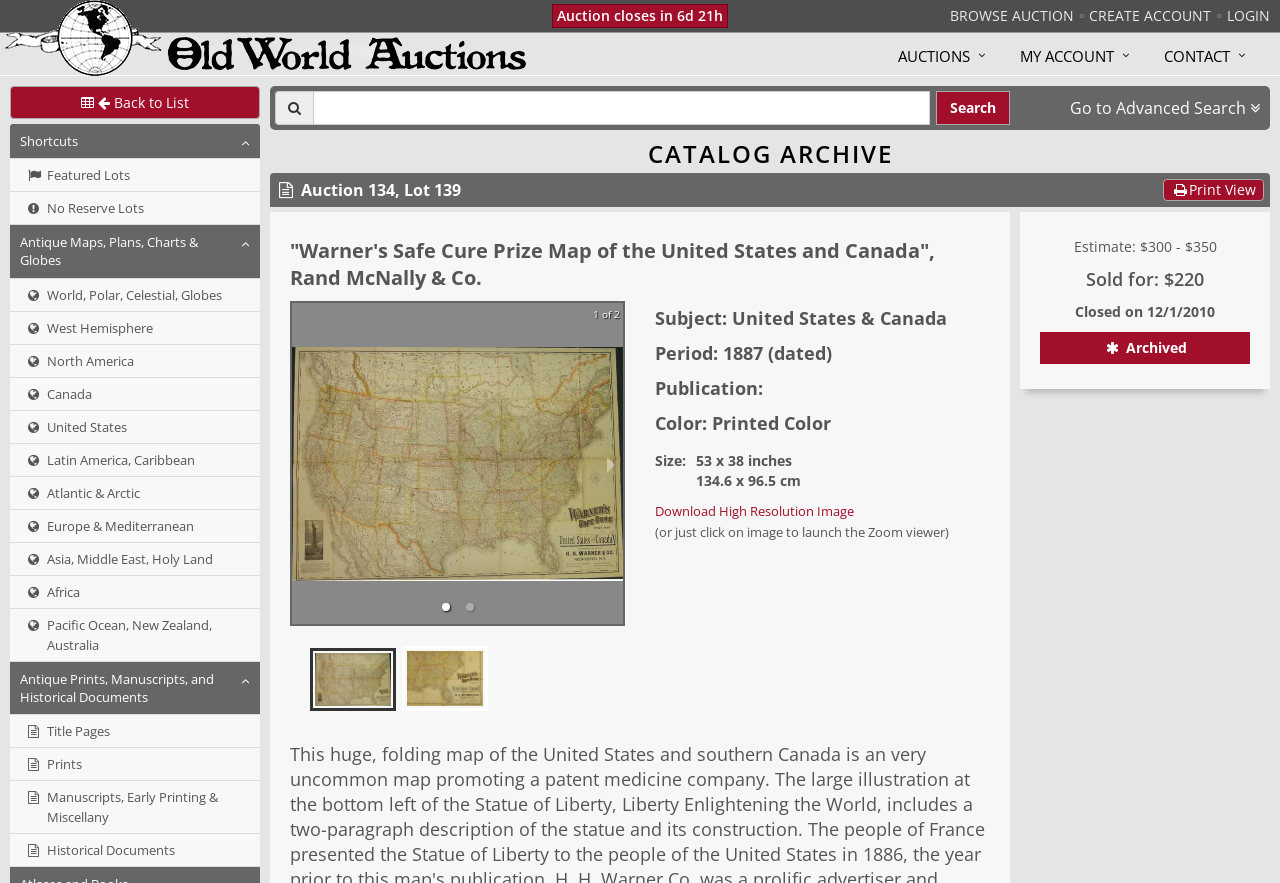Please locate the clickable area by providing the bounding box coordinates to follow this instruction: "Login".

[0.959, 0.007, 0.992, 0.028]